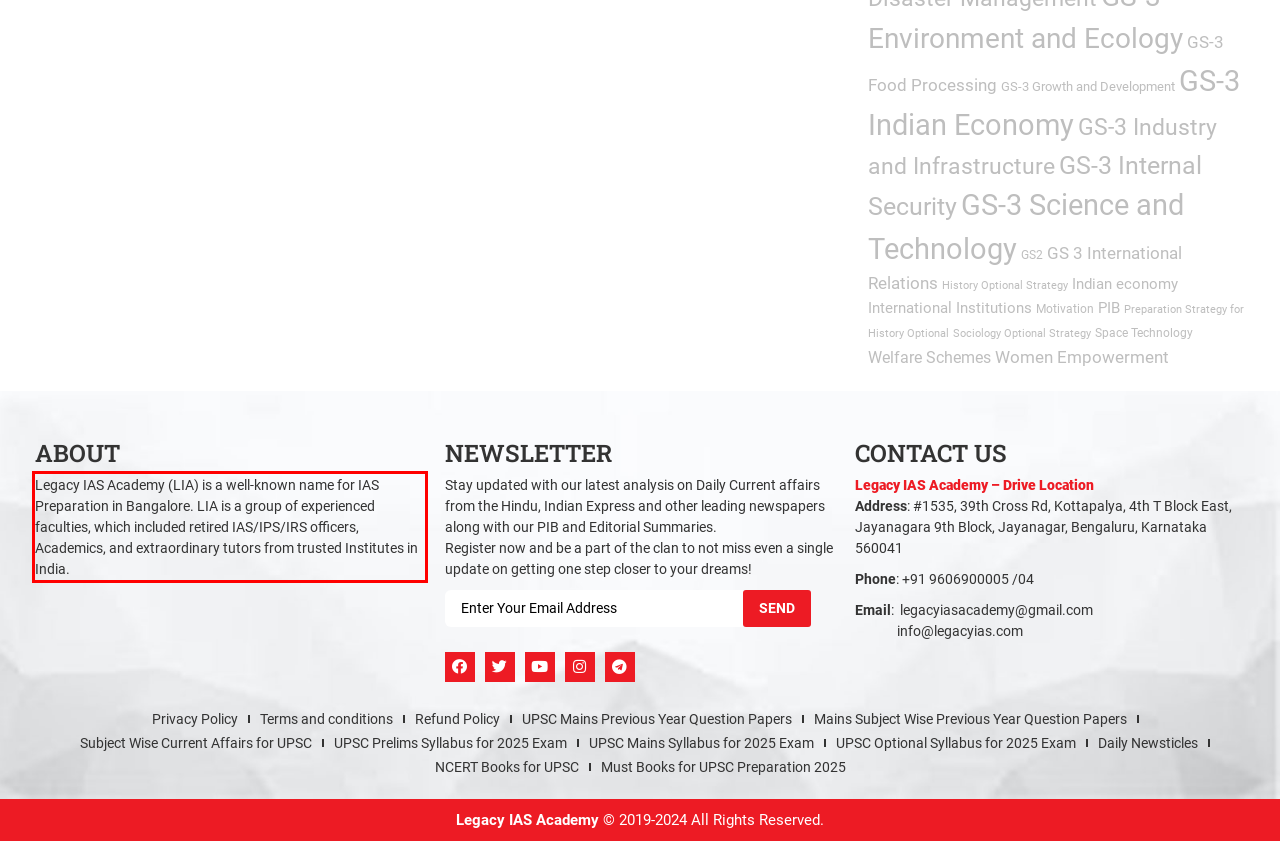Please analyze the provided webpage screenshot and perform OCR to extract the text content from the red rectangle bounding box.

Legacy IAS Academy (LIA) is a well-known name for IAS Preparation in Bangalore. LIA is a group of experienced faculties, which included retired IAS/IPS/IRS officers, Academics, and extraordinary tutors from trusted Institutes in India.